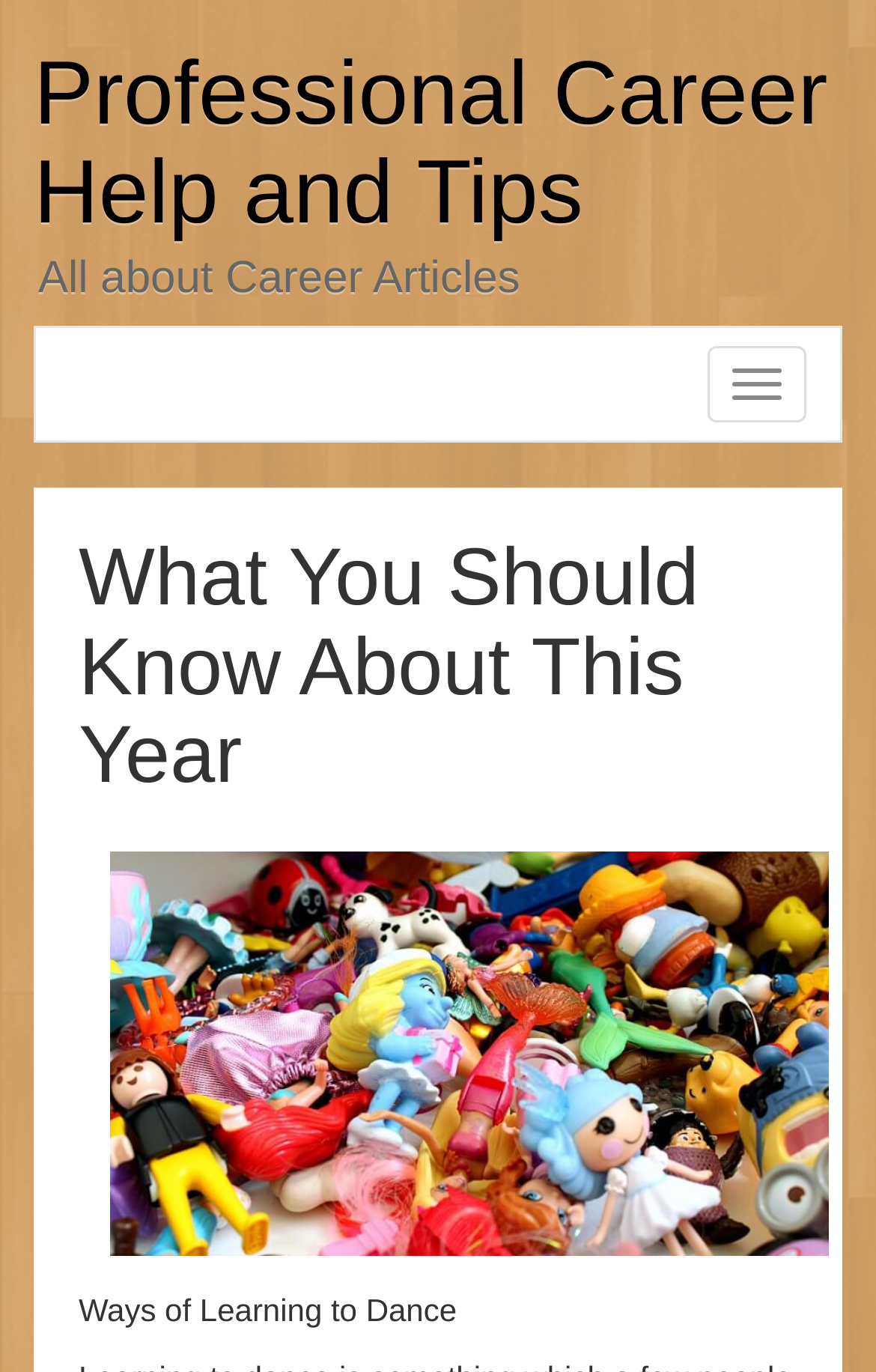Generate a thorough caption detailing the webpage content.

The webpage is focused on providing professional career help and tips. At the top, there is a heading that reads "Professional Career Help and Tips", which is also a clickable link. Below this heading, there is another heading that says "All about Career Articles". 

On the right side of the page, there is a button labeled "Toggle navigation". When clicked, it reveals a header section that contains a heading "What You Should Know About This Year". 

Below the "Toggle navigation" button, there is an image that takes up a significant portion of the page. Above the image, there is a static text that reads "Ways of Learning to Dance", which seems out of place among the career-related content.